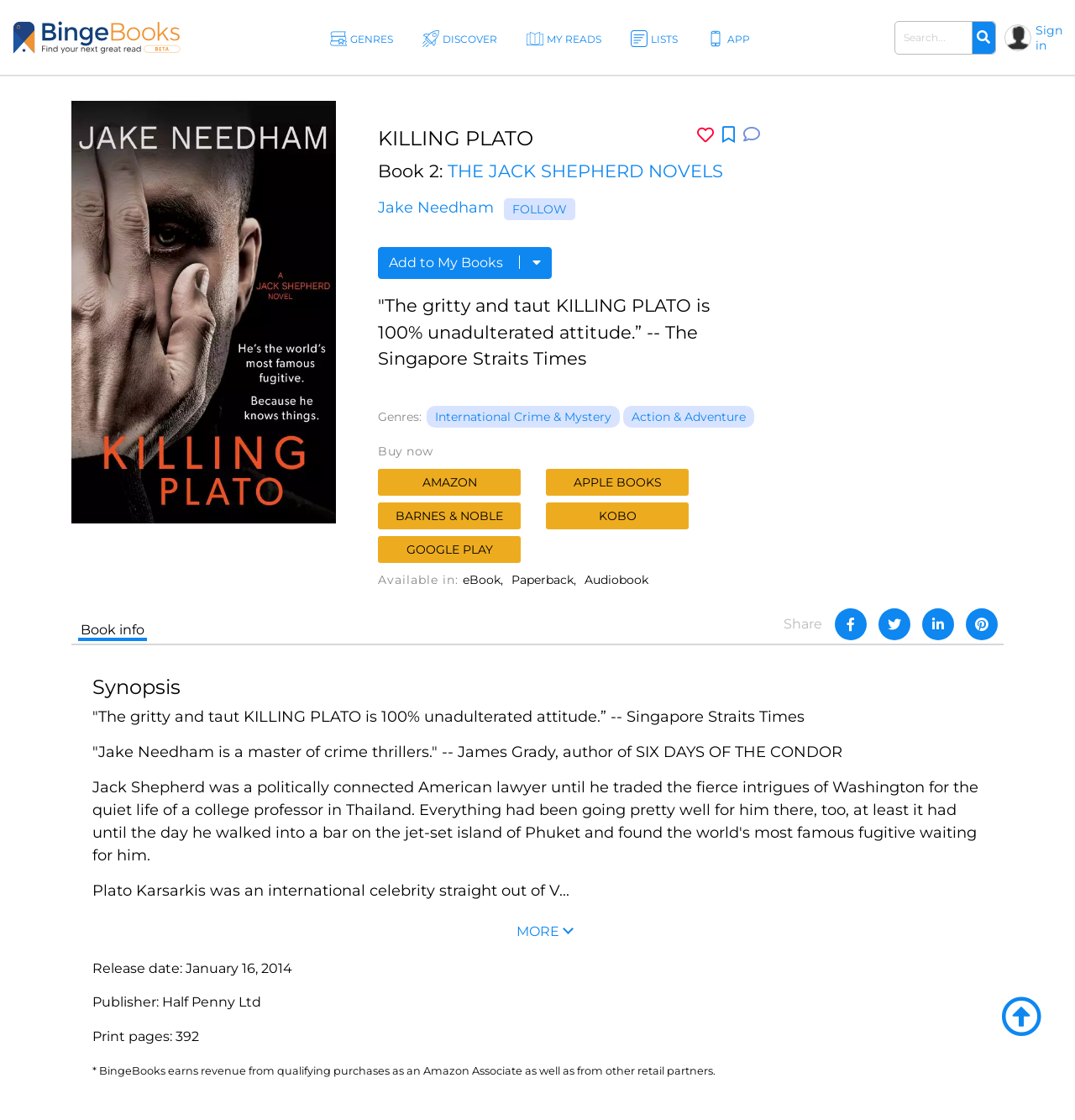Can you specify the bounding box coordinates for the region that should be clicked to fulfill this instruction: "Click on 'Previous post: The Sport Changers Unveiling the On-line Casino Software Companies'".

None